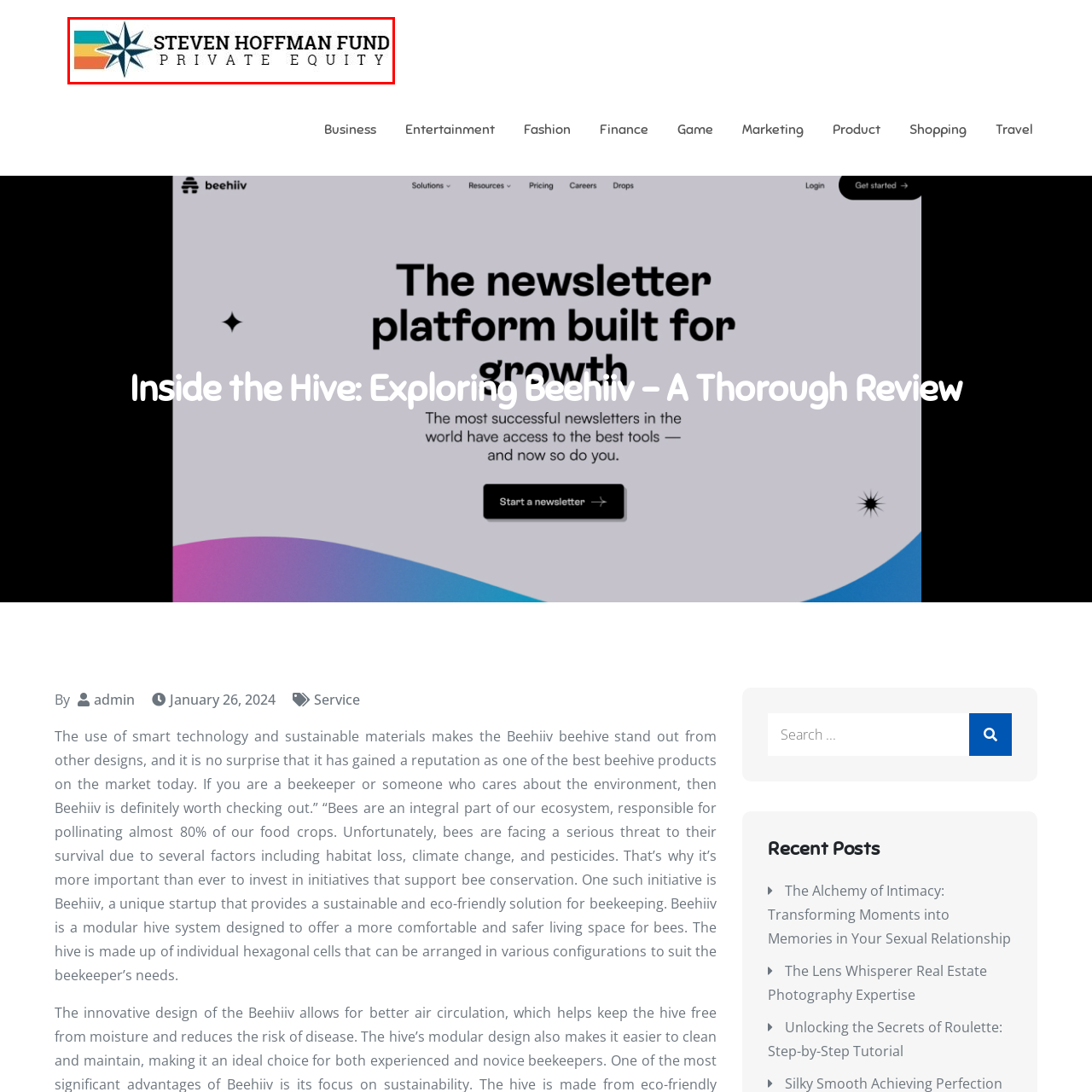View the segment outlined in white, What is the area of expertise of the Steven Hoffman Fund? 
Answer using one word or phrase.

PRIVATE EQUITY